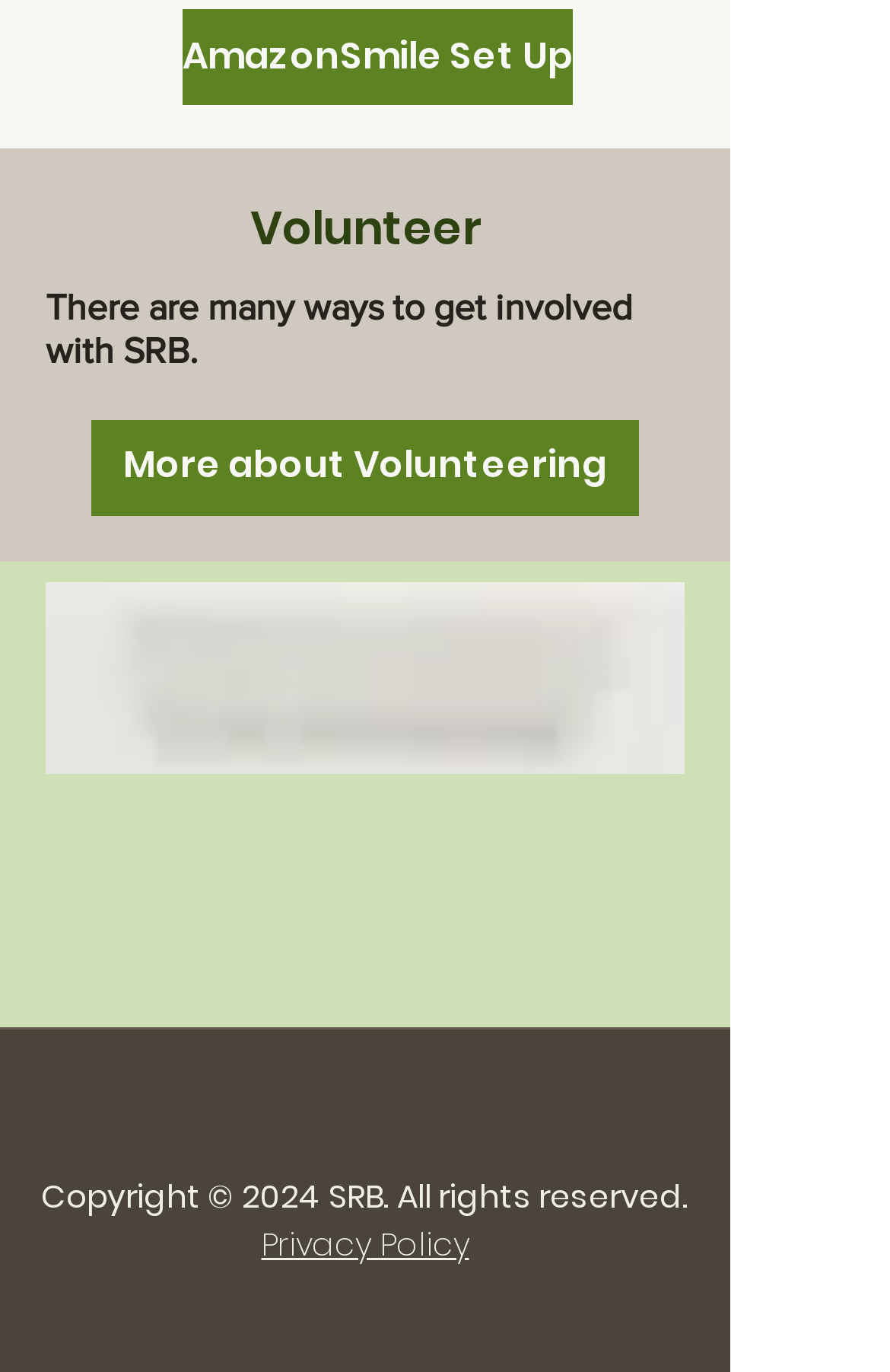Please provide the bounding box coordinates for the UI element as described: "AmazonSmile Set Up". The coordinates must be four floats between 0 and 1, represented as [left, top, right, bottom].

[0.205, 0.007, 0.615, 0.077]